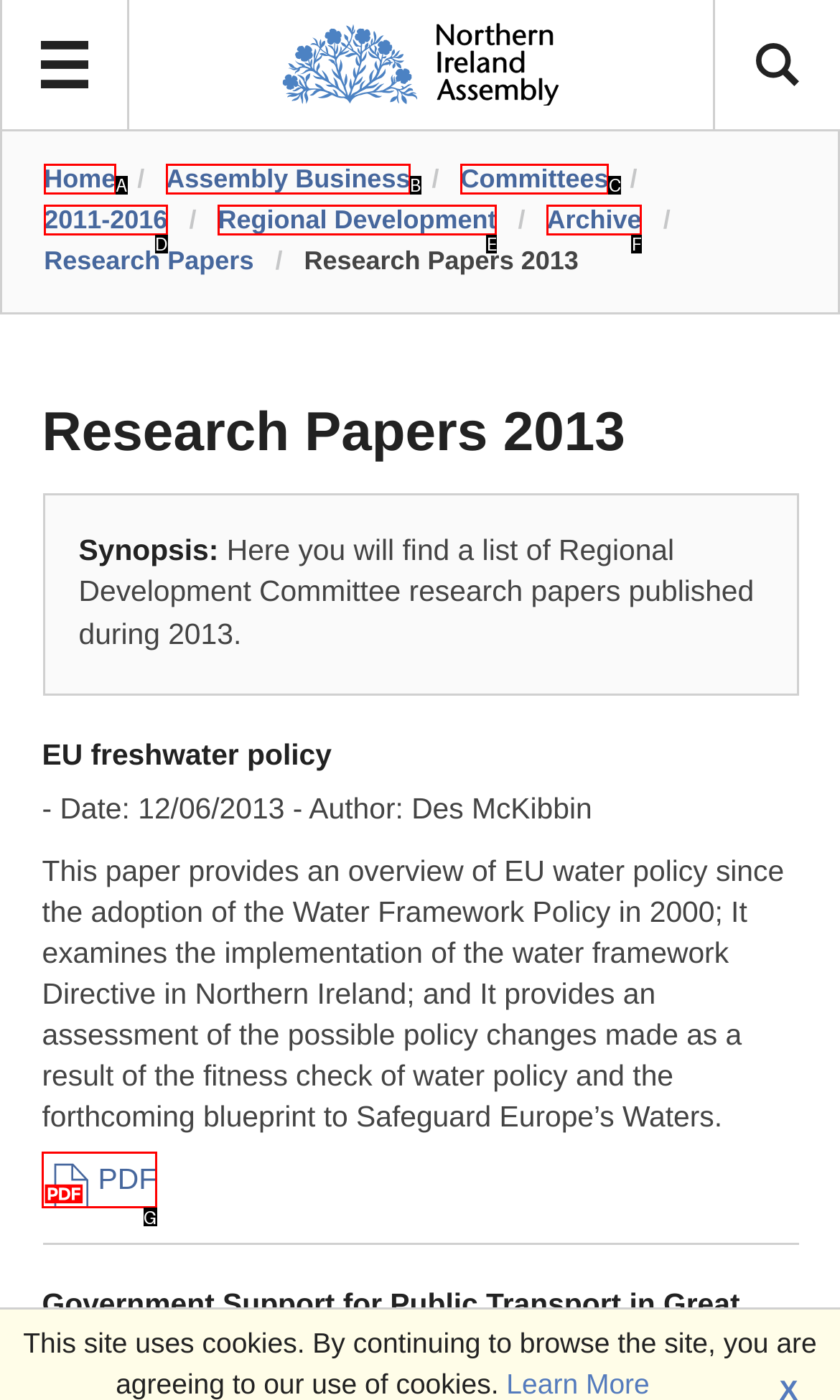Find the HTML element that corresponds to the description: Committees. Indicate your selection by the letter of the appropriate option.

C